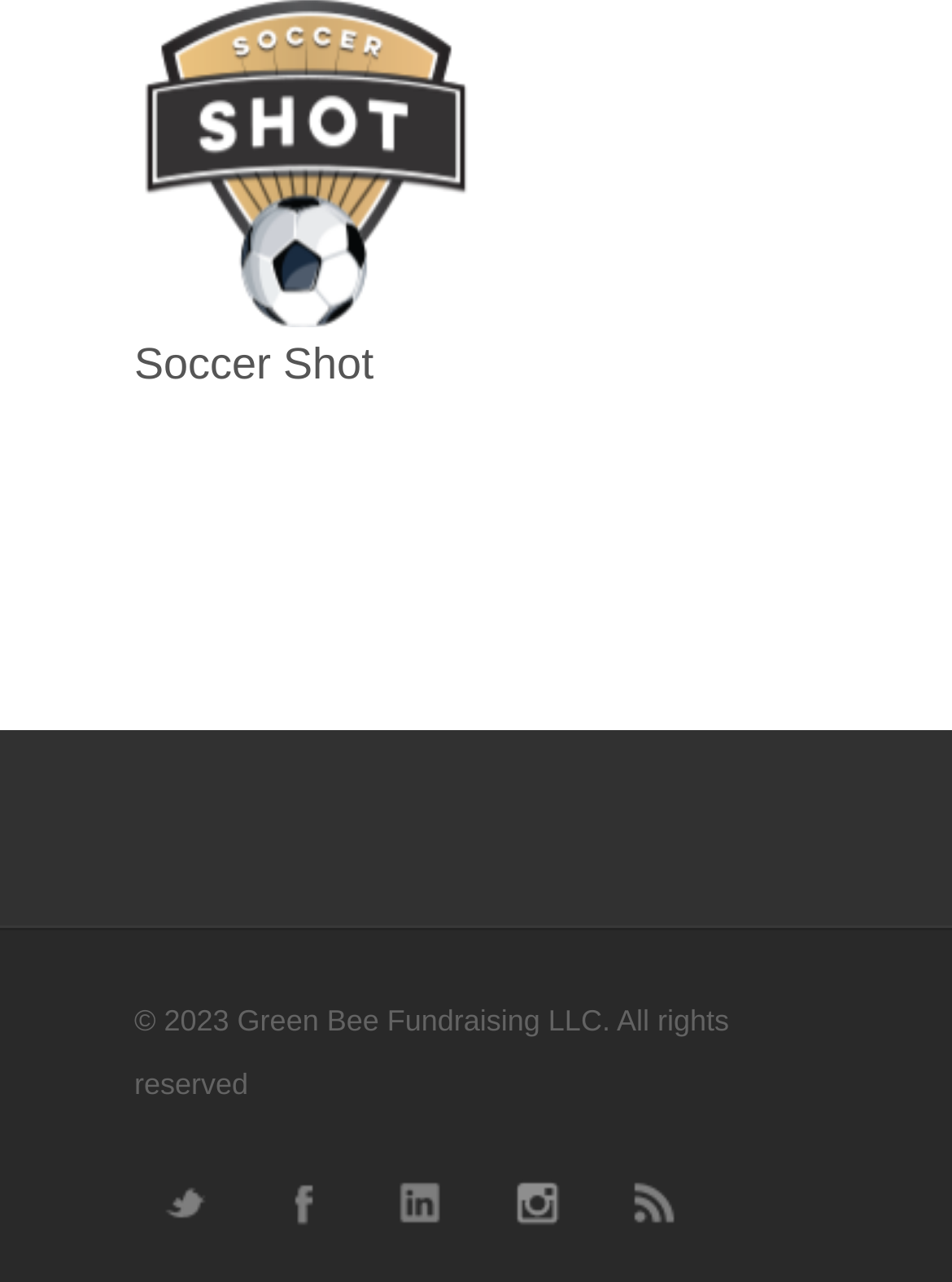Identify and provide the bounding box coordinates of the UI element described: "RSS". The coordinates should be formatted as [left, top, right, bottom], with each number being a float between 0 and 1.

[0.633, 0.899, 0.736, 0.977]